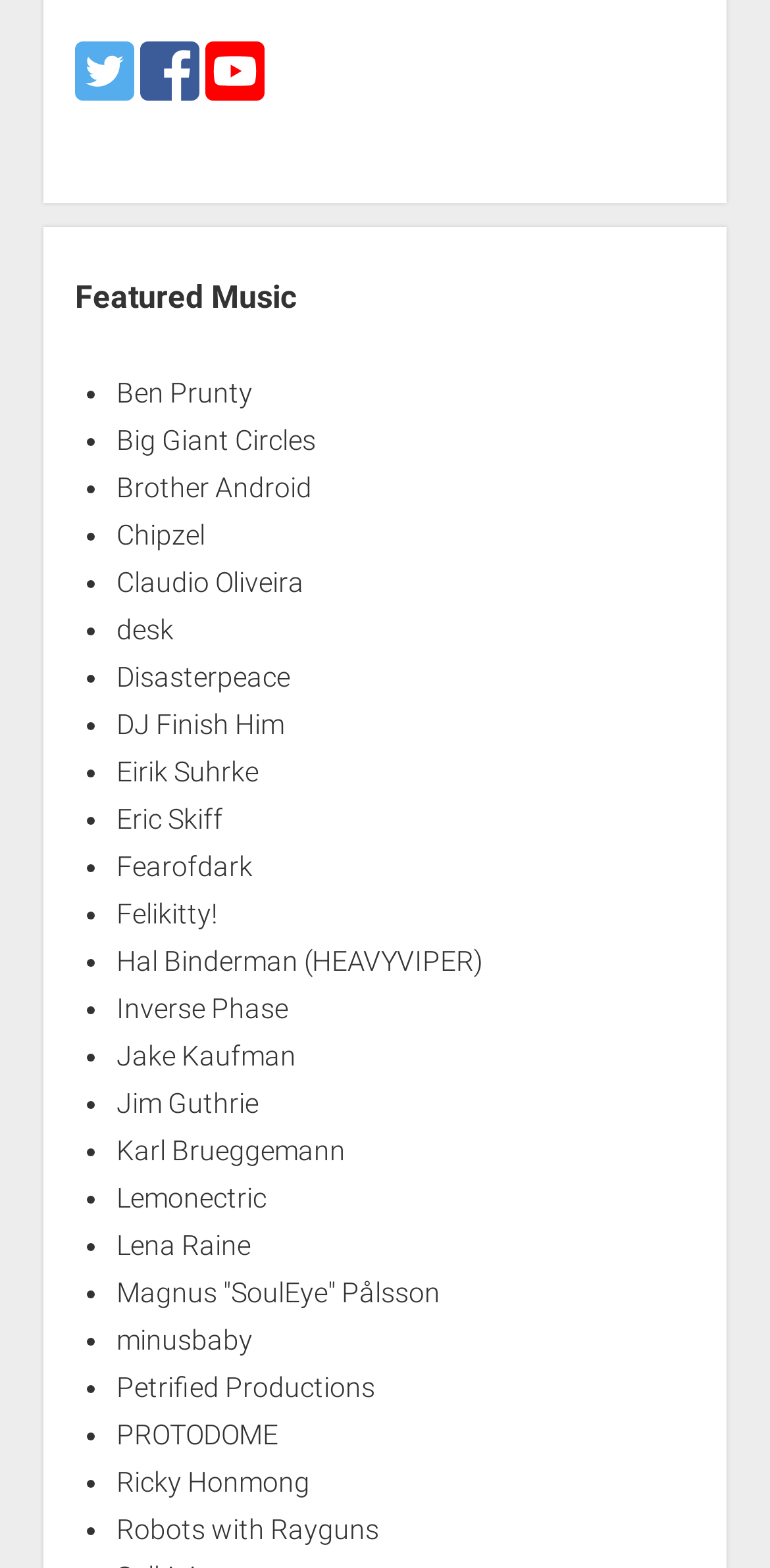Determine the bounding box coordinates of the area to click in order to meet this instruction: "Explore music by Chipzel".

[0.151, 0.331, 0.266, 0.351]